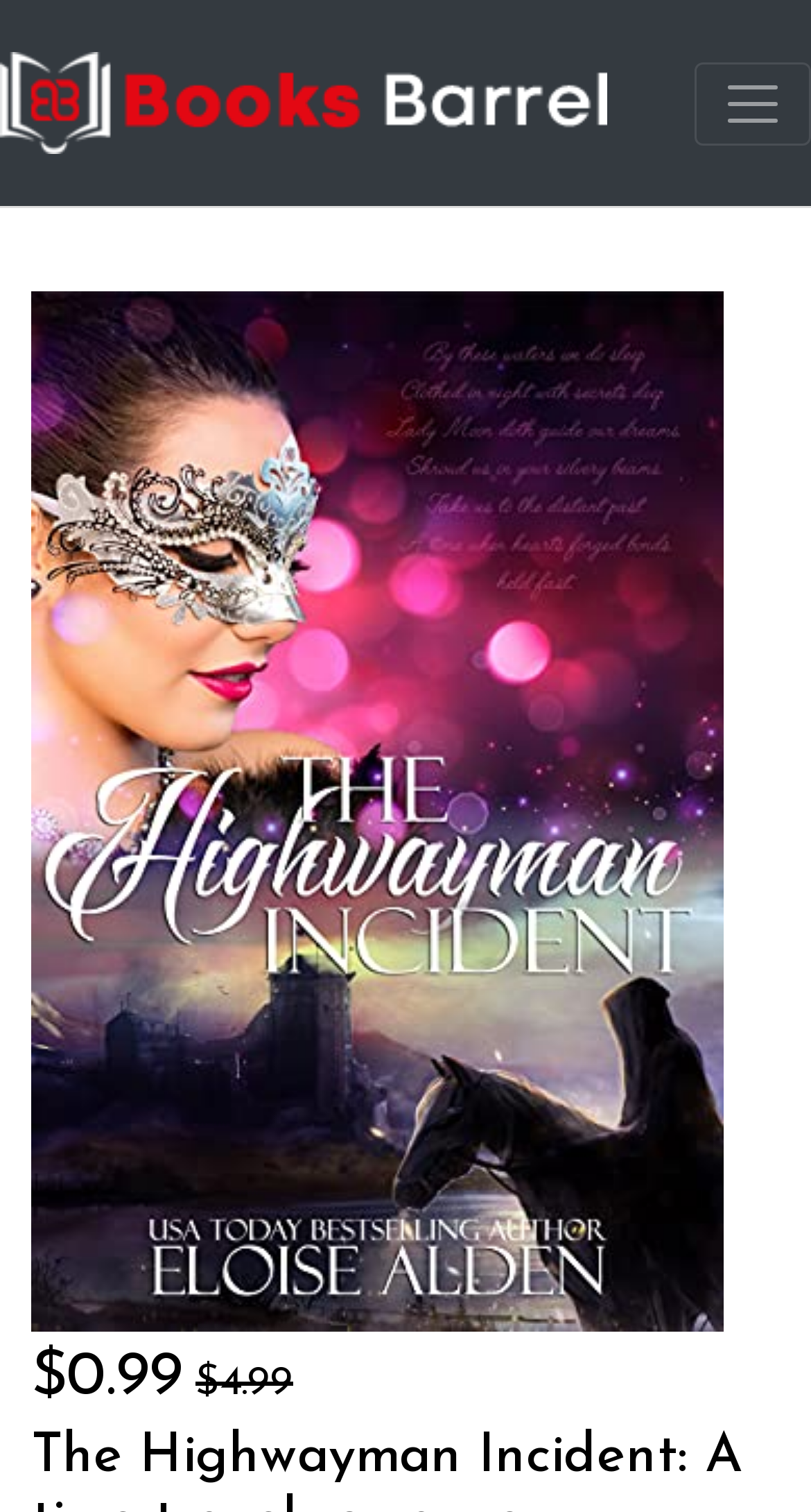What is the format of the book?
Using the information from the image, provide a comprehensive answer to the question.

The webpage does not mention a physical format, and the price is low, suggesting that the book is a digital product.